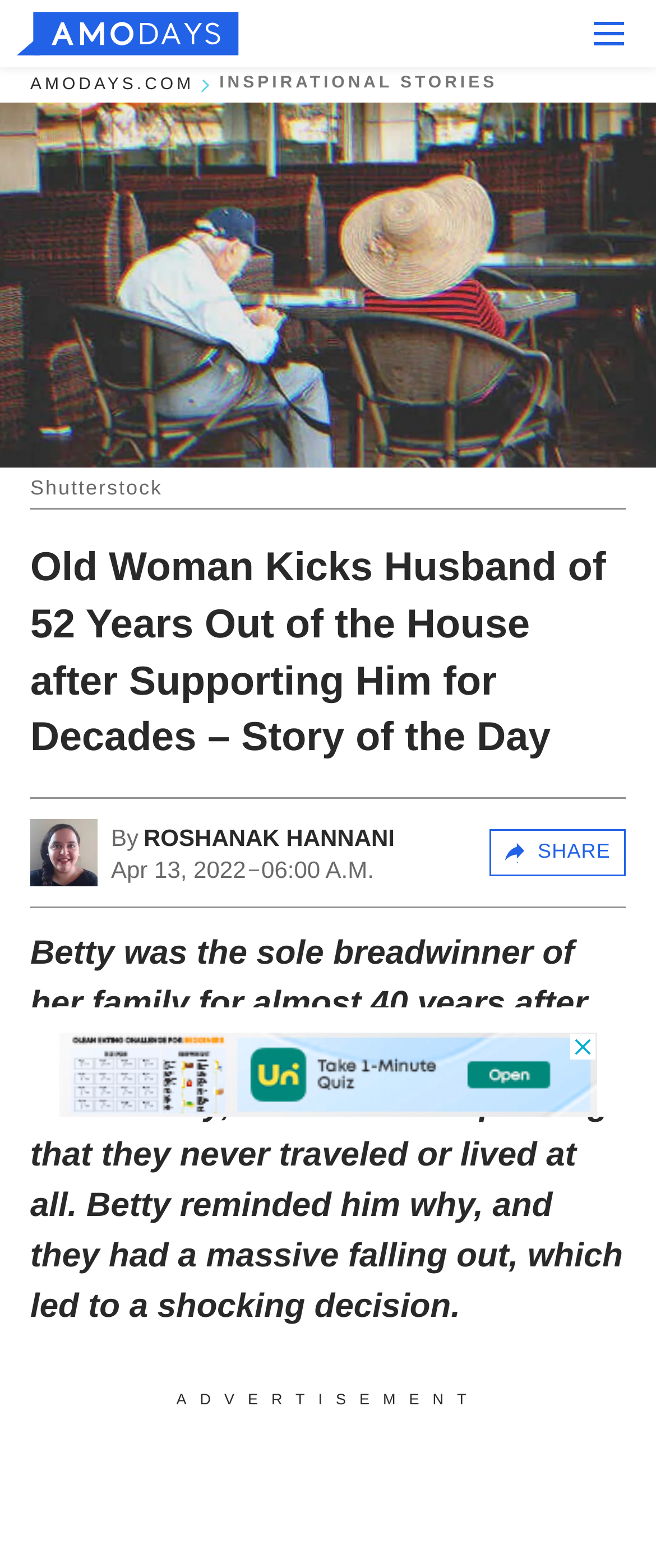Please locate the clickable area by providing the bounding box coordinates to follow this instruction: "Click the logo".

[0.025, 0.008, 0.363, 0.035]